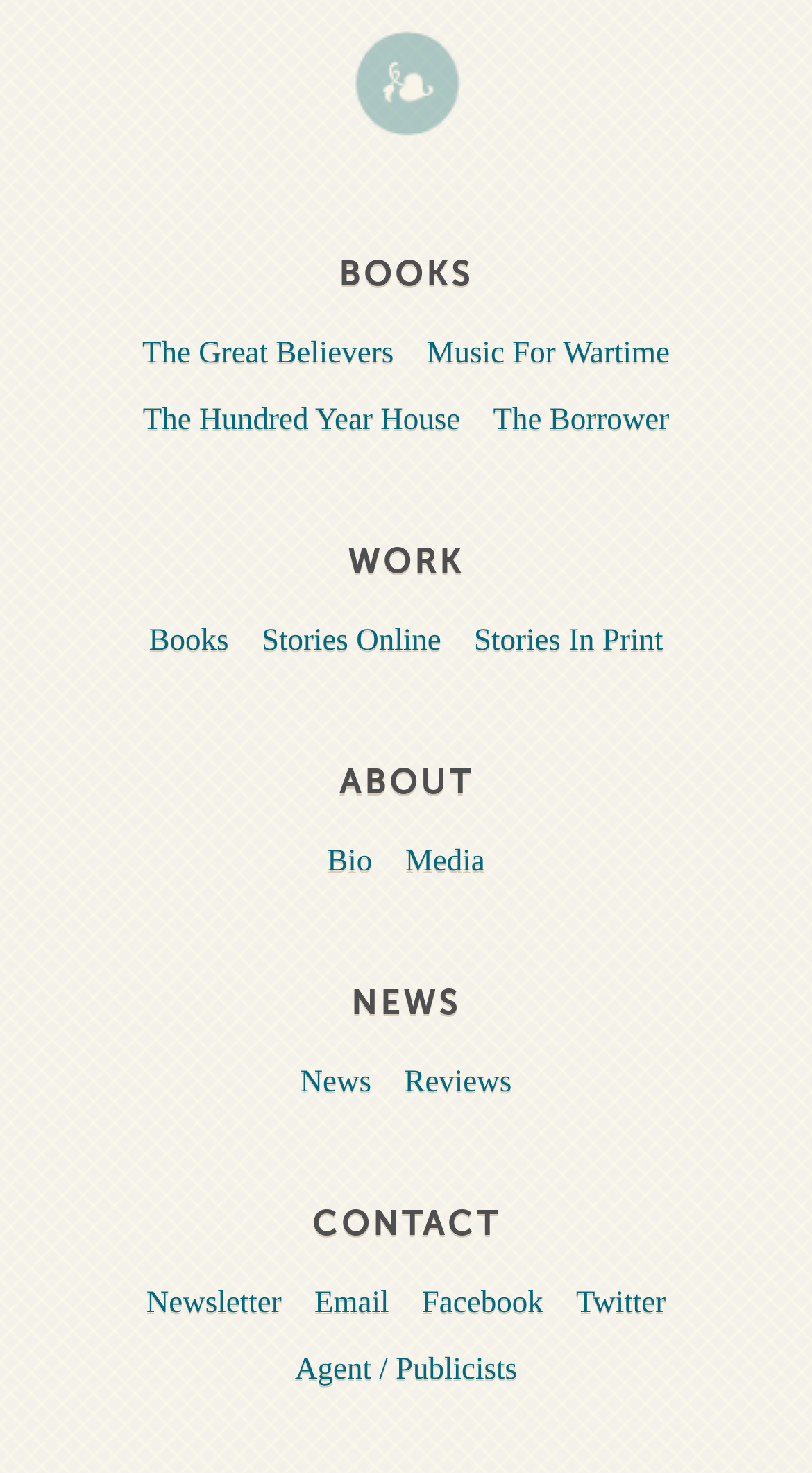Can you find the bounding box coordinates for the element to click on to achieve the instruction: "Follow on Twitter"?

[0.694, 0.865, 0.835, 0.904]